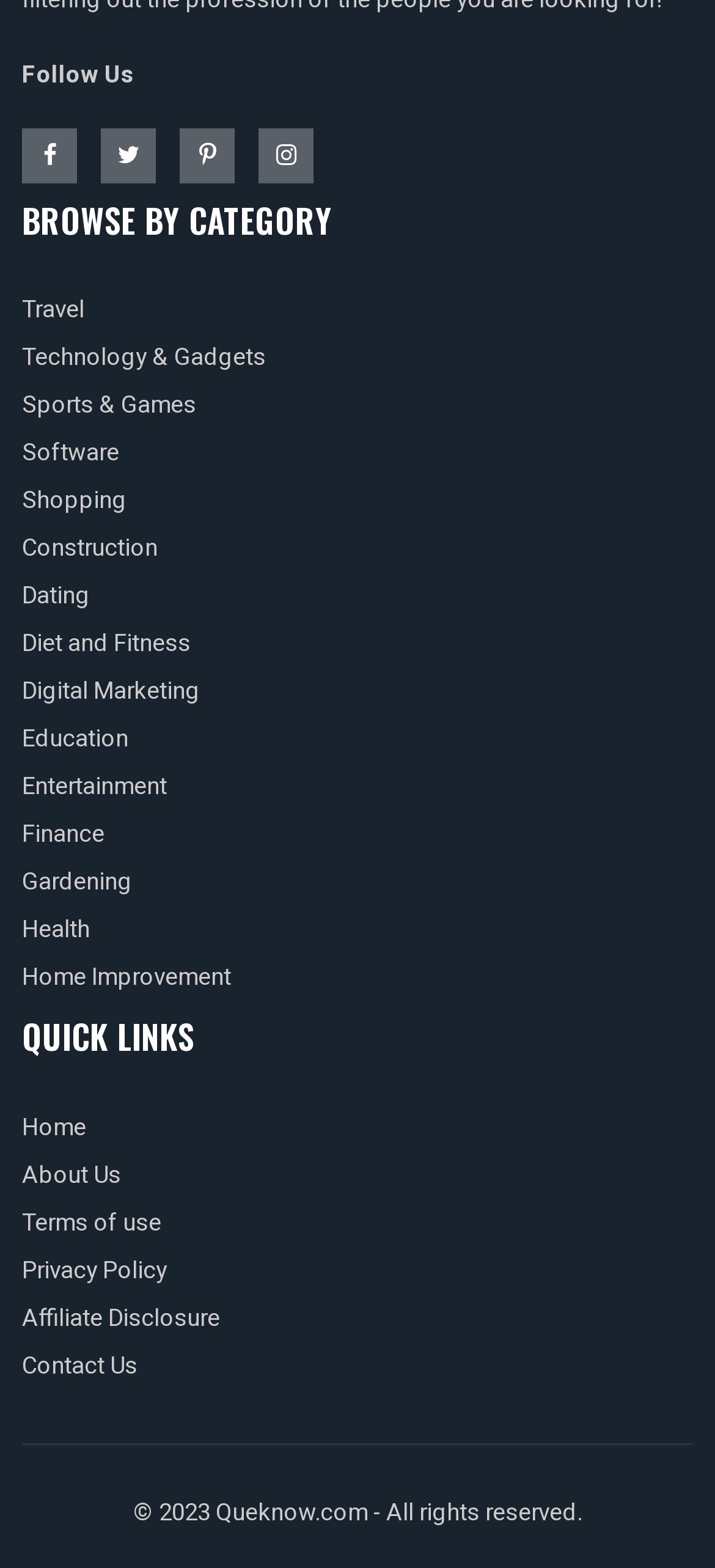How many categories are available for browsing?
Please provide a single word or phrase answer based on the image.

18